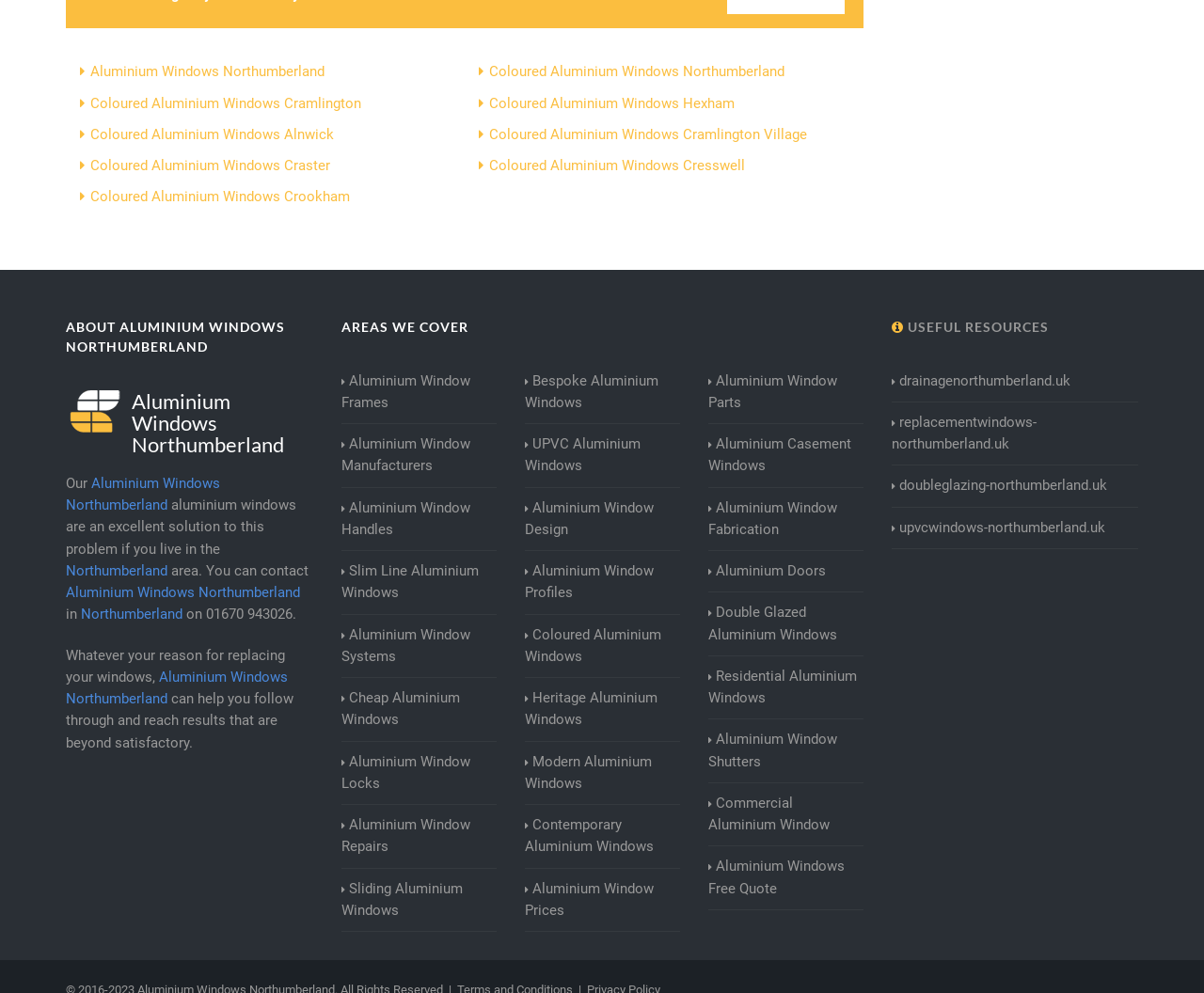Determine the bounding box coordinates of the section to be clicked to follow the instruction: "Get a quote for Aluminium Windows". The coordinates should be given as four float numbers between 0 and 1, formatted as [left, top, right, bottom].

[0.588, 0.862, 0.717, 0.906]